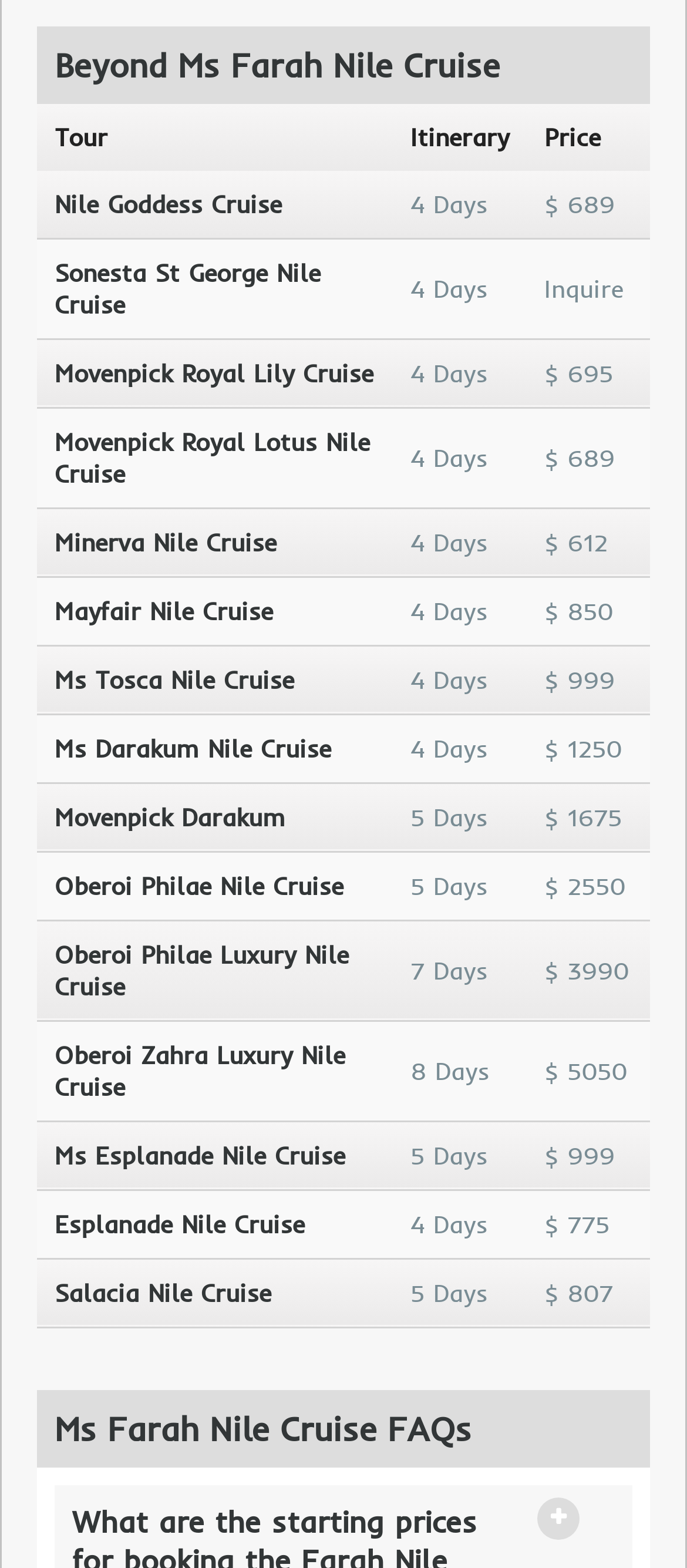Please determine the bounding box coordinates of the element's region to click in order to carry out the following instruction: "Check the price of Movenpick Royal Lily Cruise". The coordinates should be four float numbers between 0 and 1, i.e., [left, top, right, bottom].

[0.767, 0.216, 0.946, 0.26]